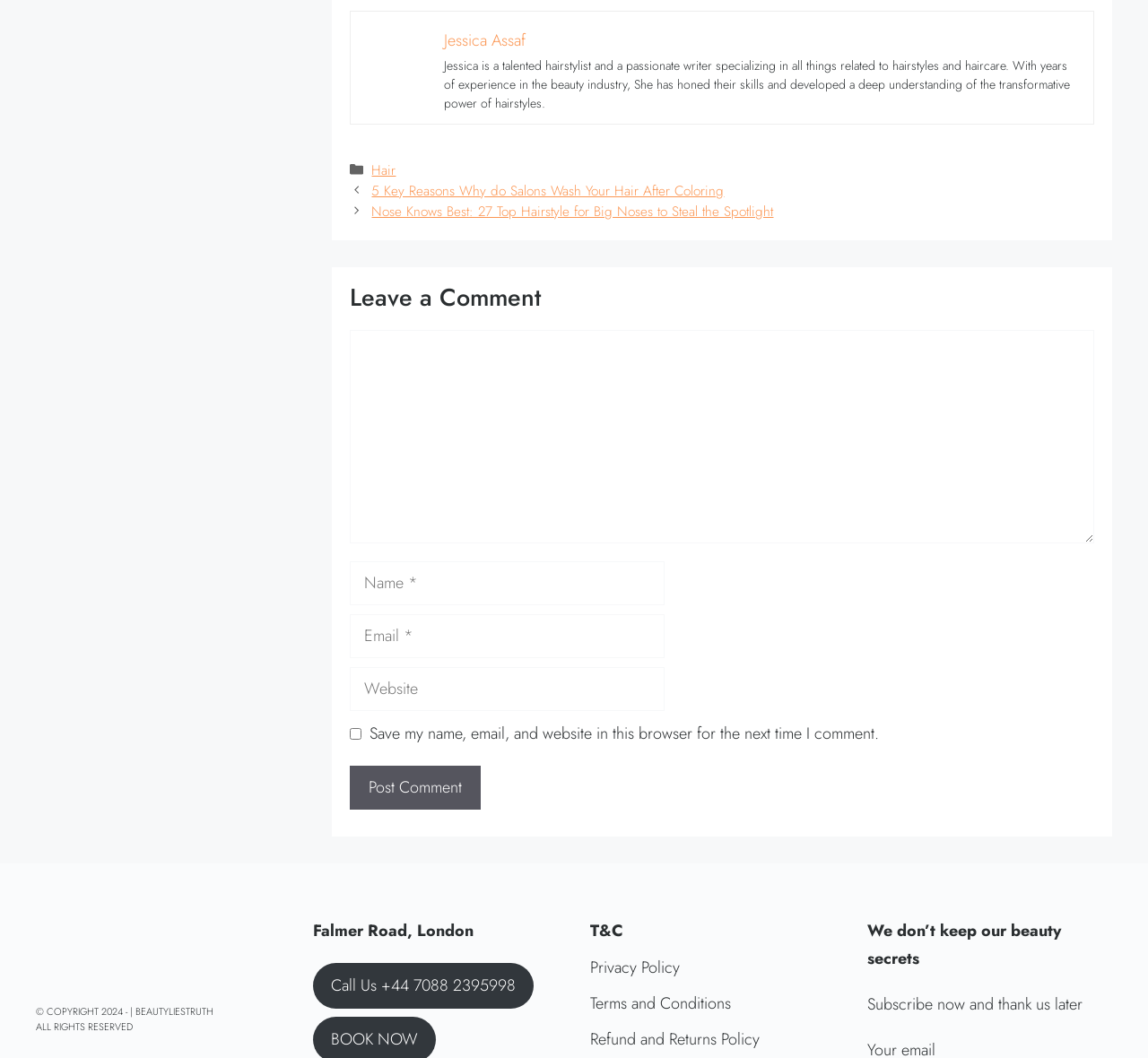Answer the question using only one word or a concise phrase: What is the purpose of the textbox with the label 'Comment'?

To leave a comment